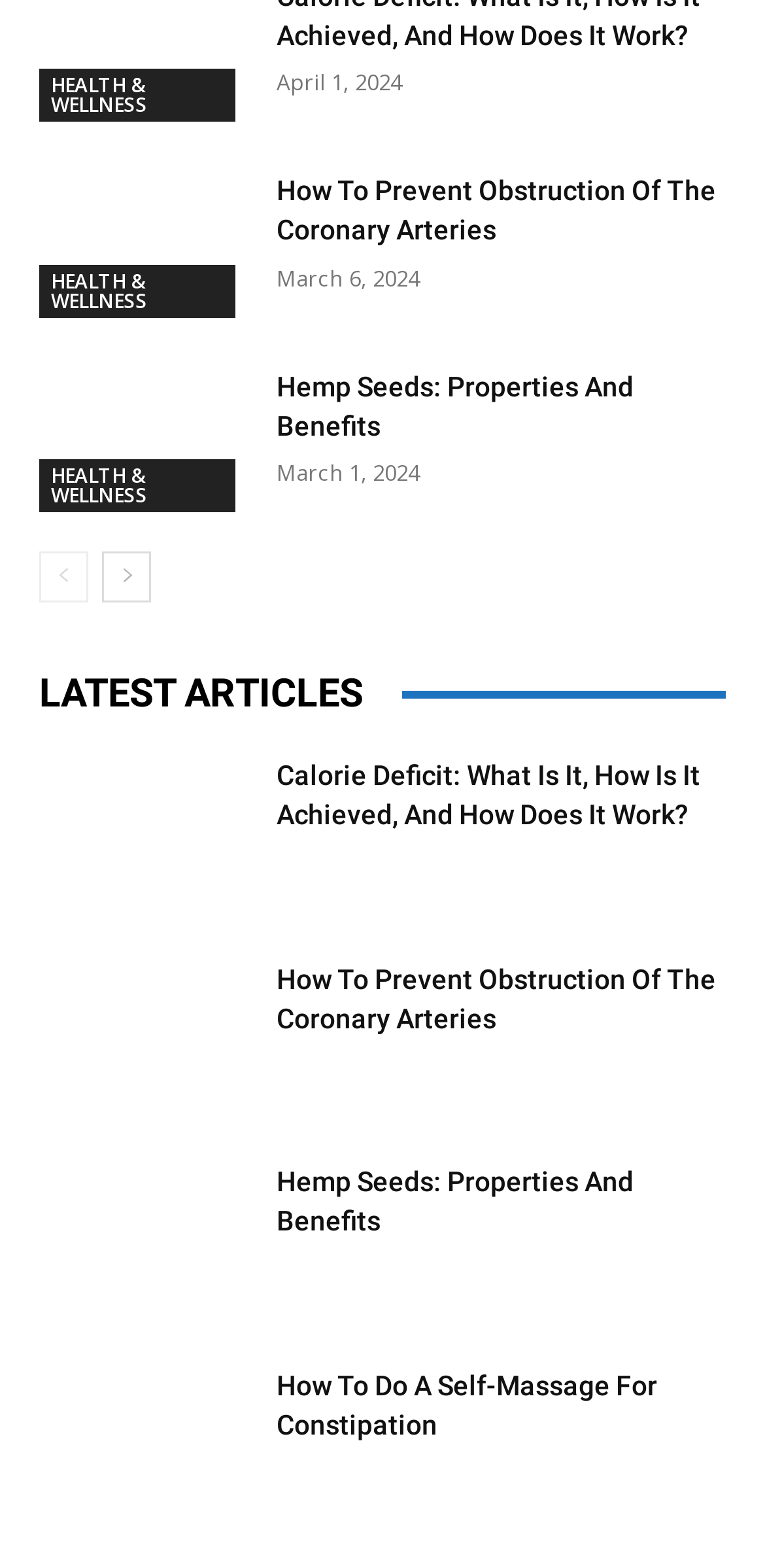Give a short answer to this question using one word or a phrase:
How many pages of articles are there?

More than 1